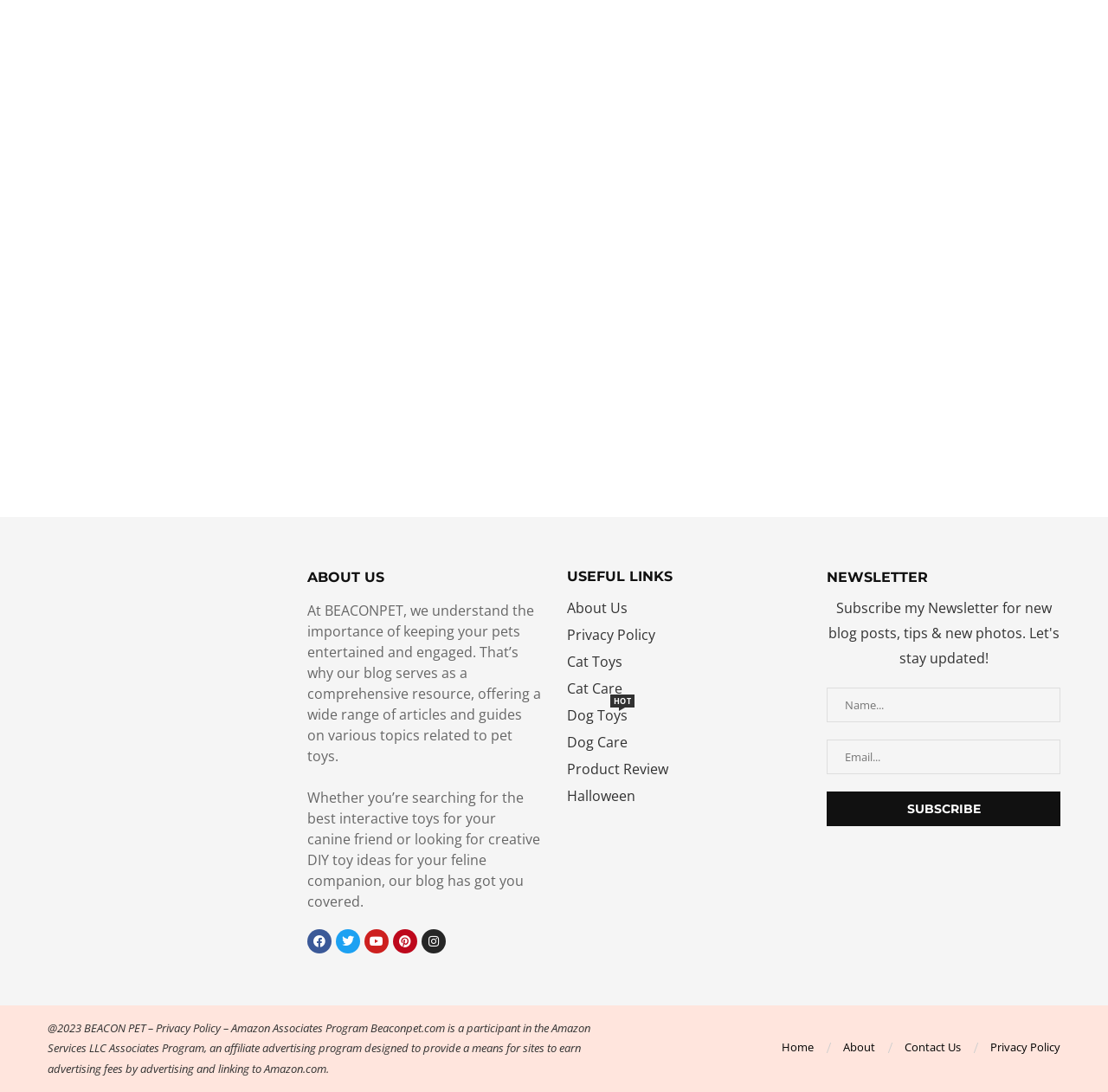Pinpoint the bounding box coordinates of the area that must be clicked to complete this instruction: "Read about cat toys".

[0.512, 0.6, 0.562, 0.612]